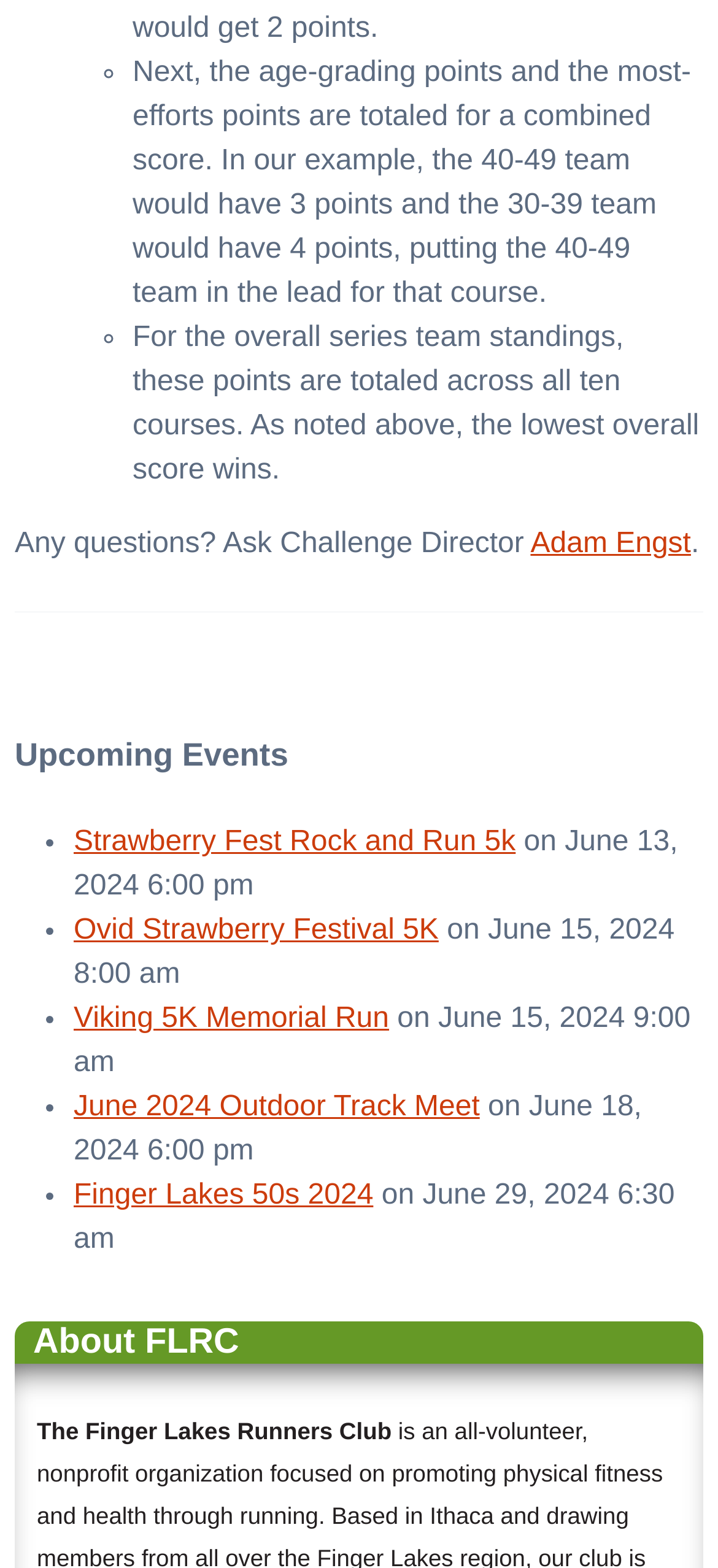What is the name of the club?
Please use the visual content to give a single word or phrase answer.

Finger Lakes Runners Club